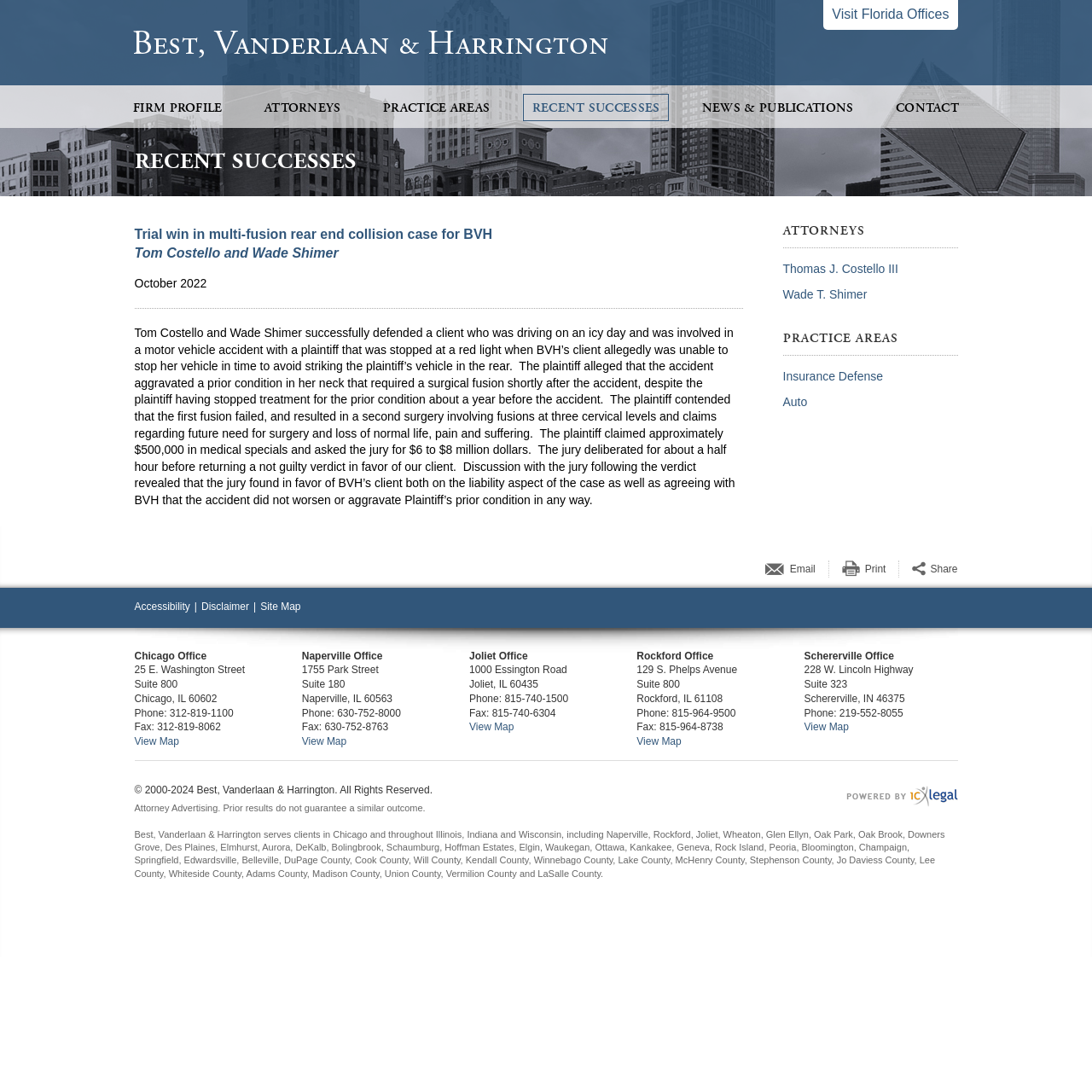Determine the bounding box coordinates of the region to click in order to accomplish the following instruction: "View the 'Trial win in multi-fusion rear end collision case for BVH' success story". Provide the coordinates as four float numbers between 0 and 1, specifically [left, top, right, bottom].

[0.123, 0.206, 0.68, 0.252]